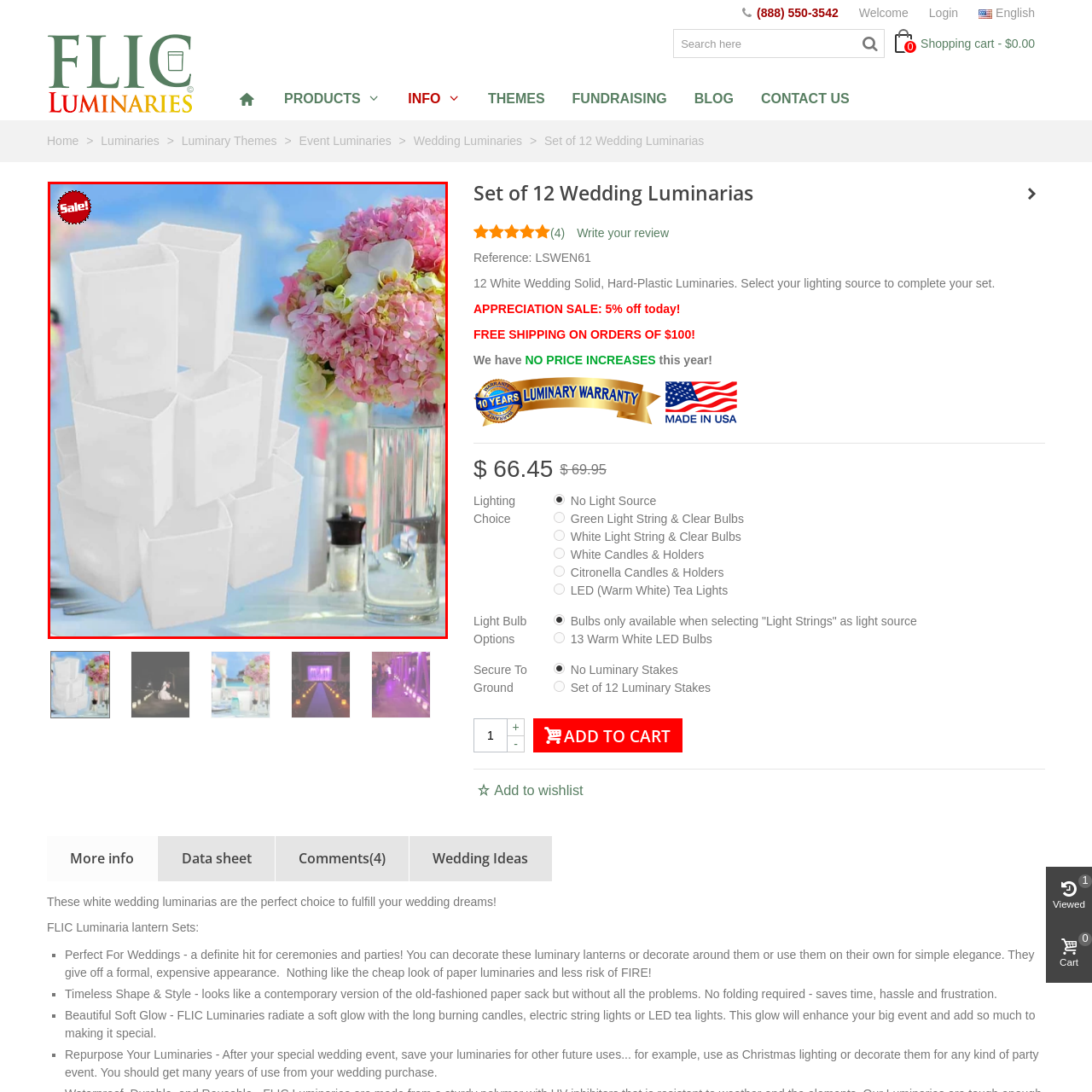Provide an in-depth description of the scene highlighted by the red boundary in the image.

The image showcases a set of twelve elegant white luminaries, ideal for adding a touch of sophistication to wedding decorations and events. These solid, hard-plastic luminaries are arranged in a visually pleasing stack, emphasizing their versatility and decorative appeal. In the background, a beautifully arranged bouquet of pink flowers adds a romantic touch, enhancing the overall ambiance. The image conveys a sense of celebration, with the luminaries likely being used to illuminate tables or pathways during special occasions. A prominent red "Sale!" tag indicates that this set is currently being offered at a discount, making it an attractive option for those looking to enhance their wedding decor while remaining budget-conscious.